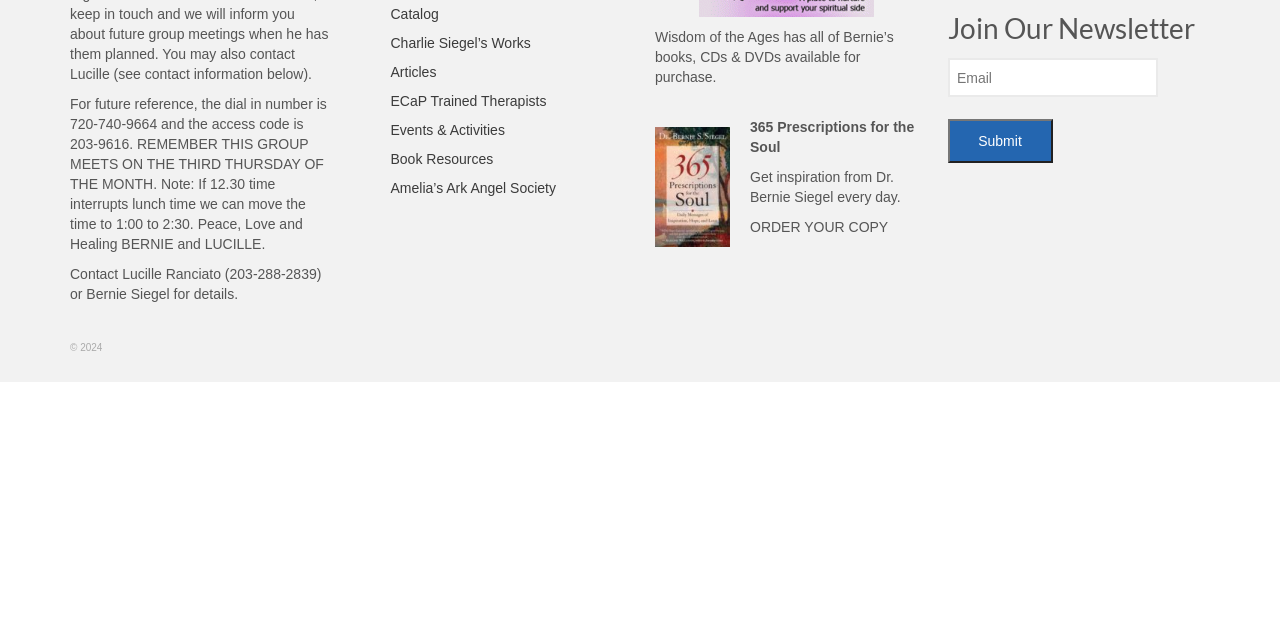Find the UI element described as: "Pferdebild.com -…" and predict its bounding box coordinates. Ensure the coordinates are four float numbers between 0 and 1, [left, top, right, bottom].

None